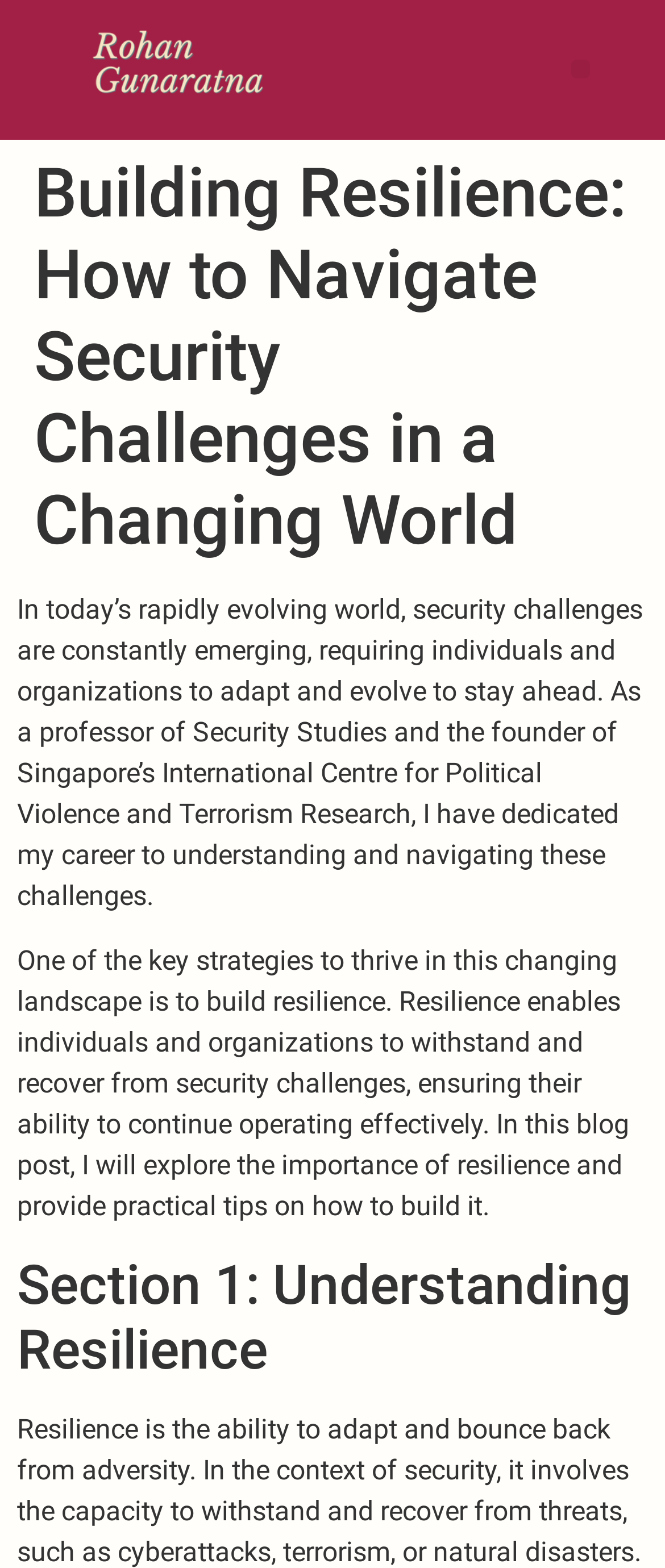Who is the author of this blog post?
Please respond to the question with a detailed and informative answer.

The author of this blog post is Rohan Gunaratna, which can be inferred from the logo at the top left corner of the webpage with the text 'Rohan Gunaratna Logo' and the context of the blog post itself.